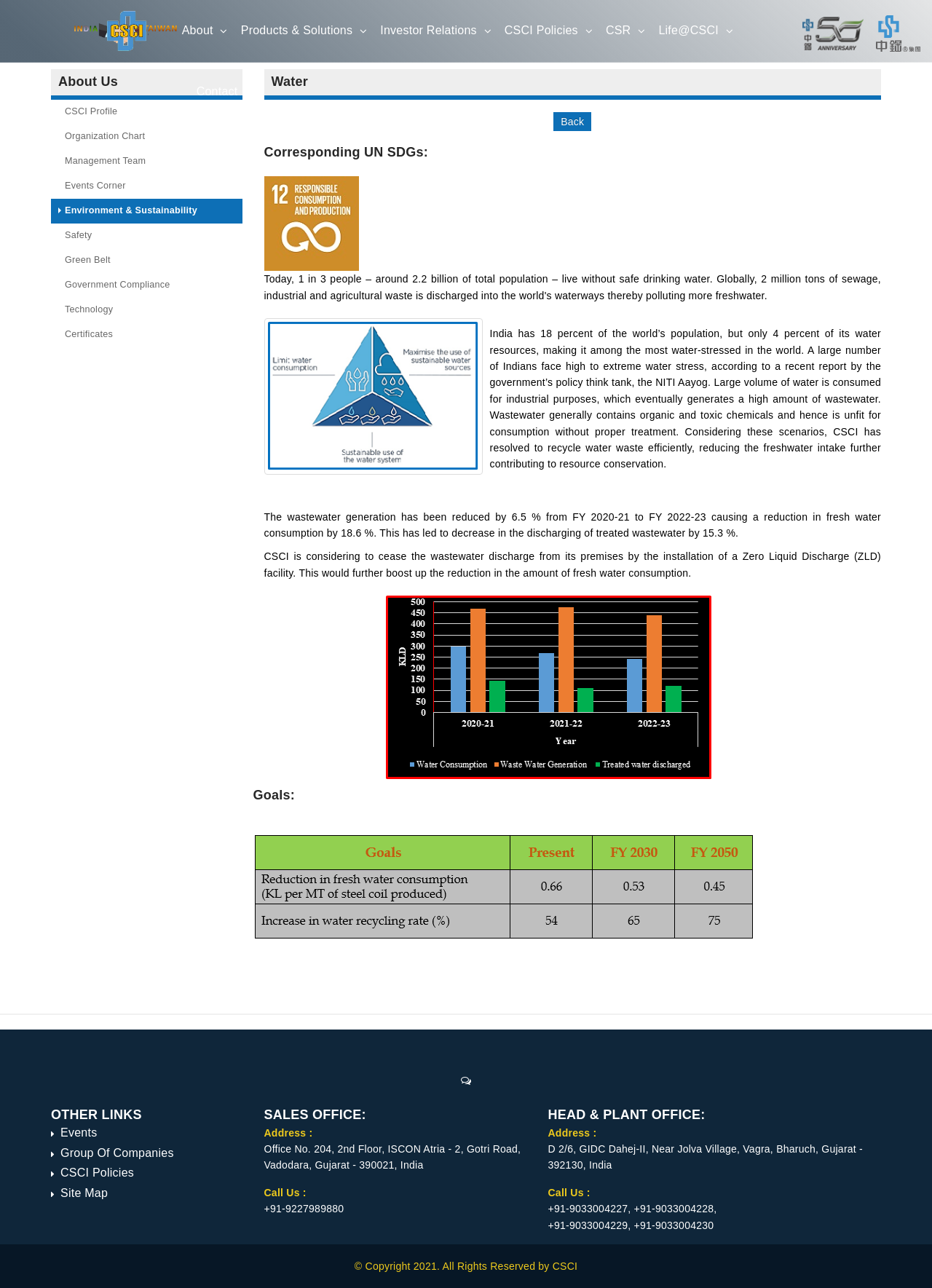Please specify the bounding box coordinates of the clickable region to carry out the following instruction: "Learn about Water". The coordinates should be four float numbers between 0 and 1, in the format [left, top, right, bottom].

[0.283, 0.054, 0.945, 0.077]